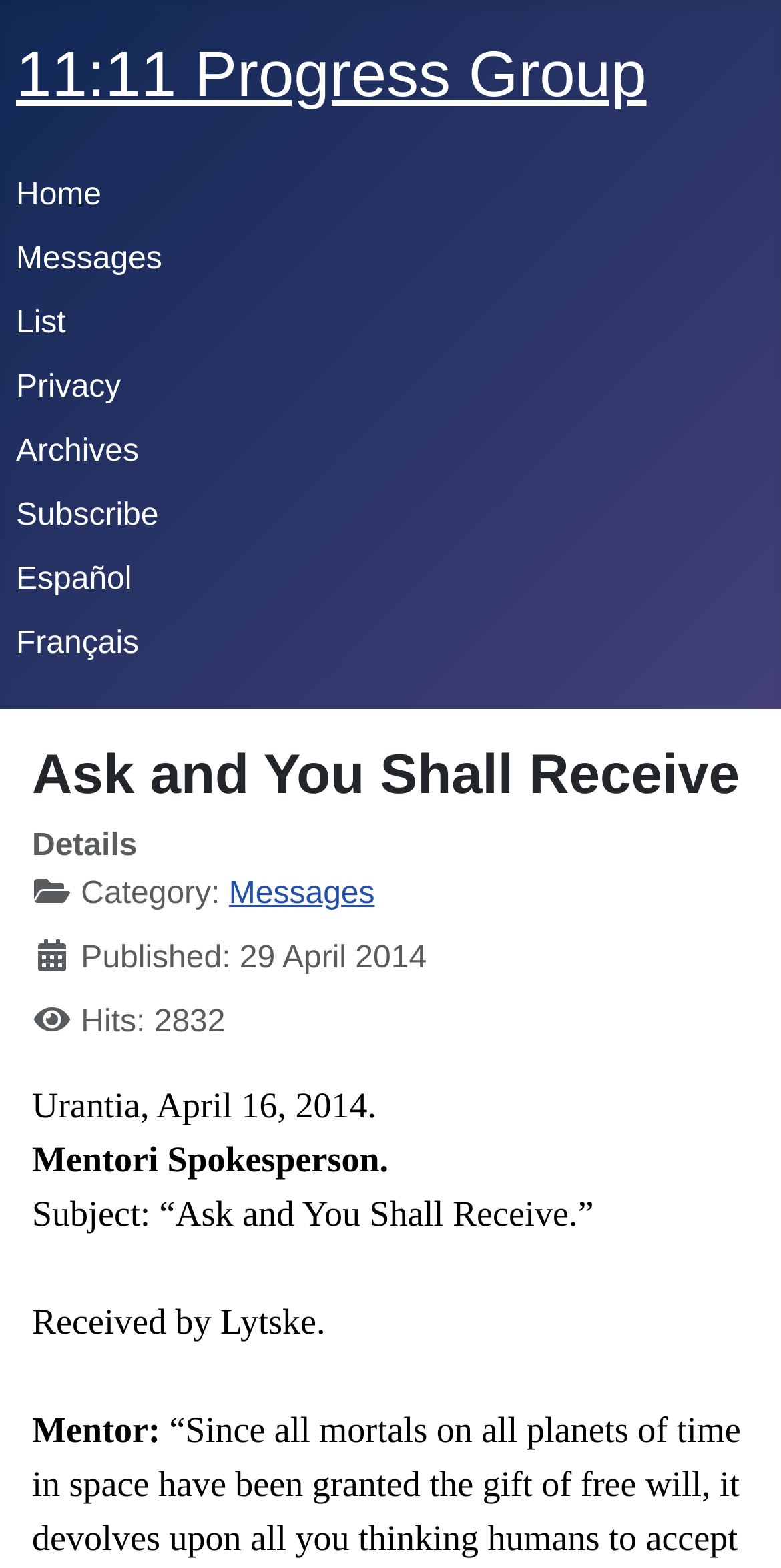Could you indicate the bounding box coordinates of the region to click in order to complete this instruction: "read Messages".

[0.021, 0.155, 0.207, 0.176]